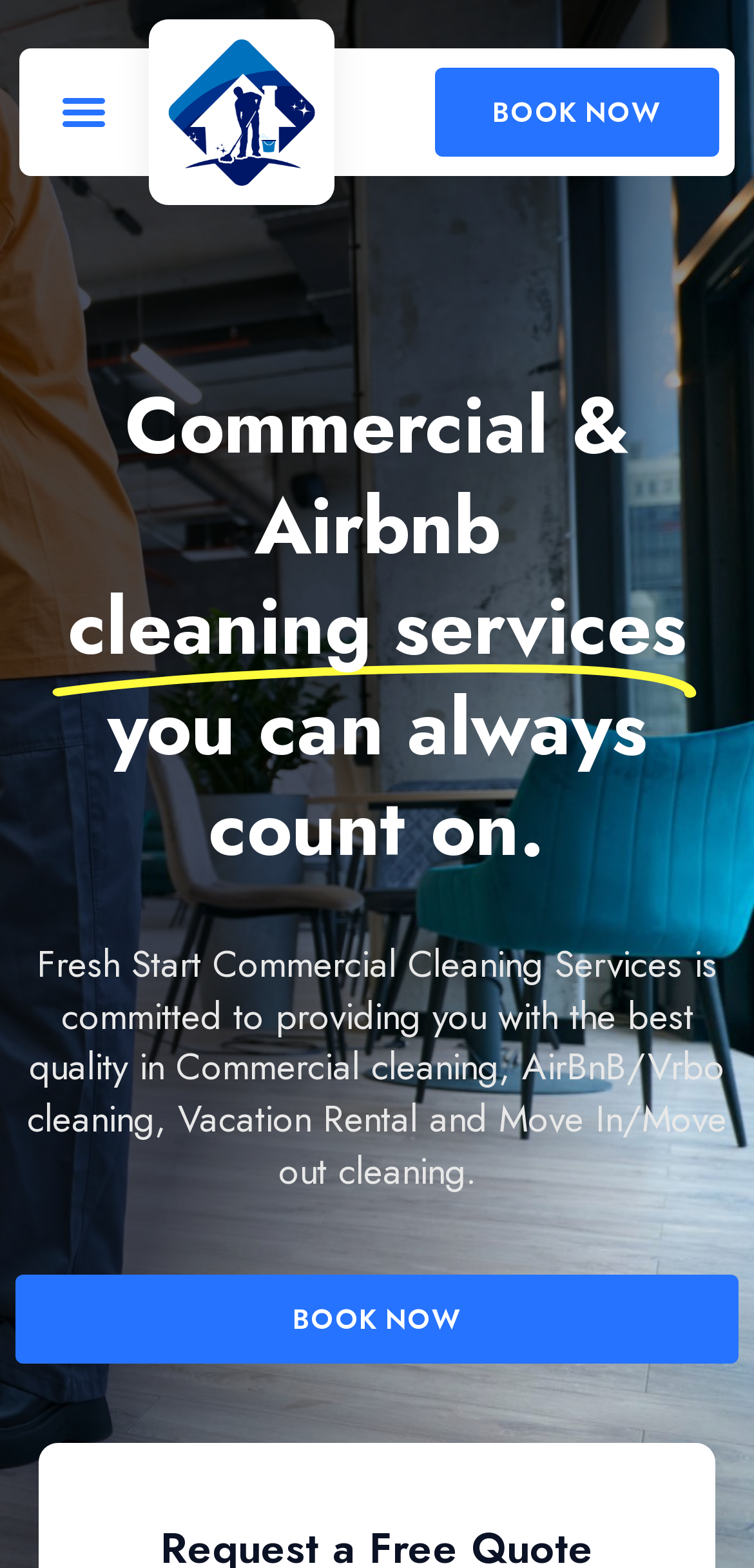How many 'BOOK NOW' links are there?
From the image, respond with a single word or phrase.

2